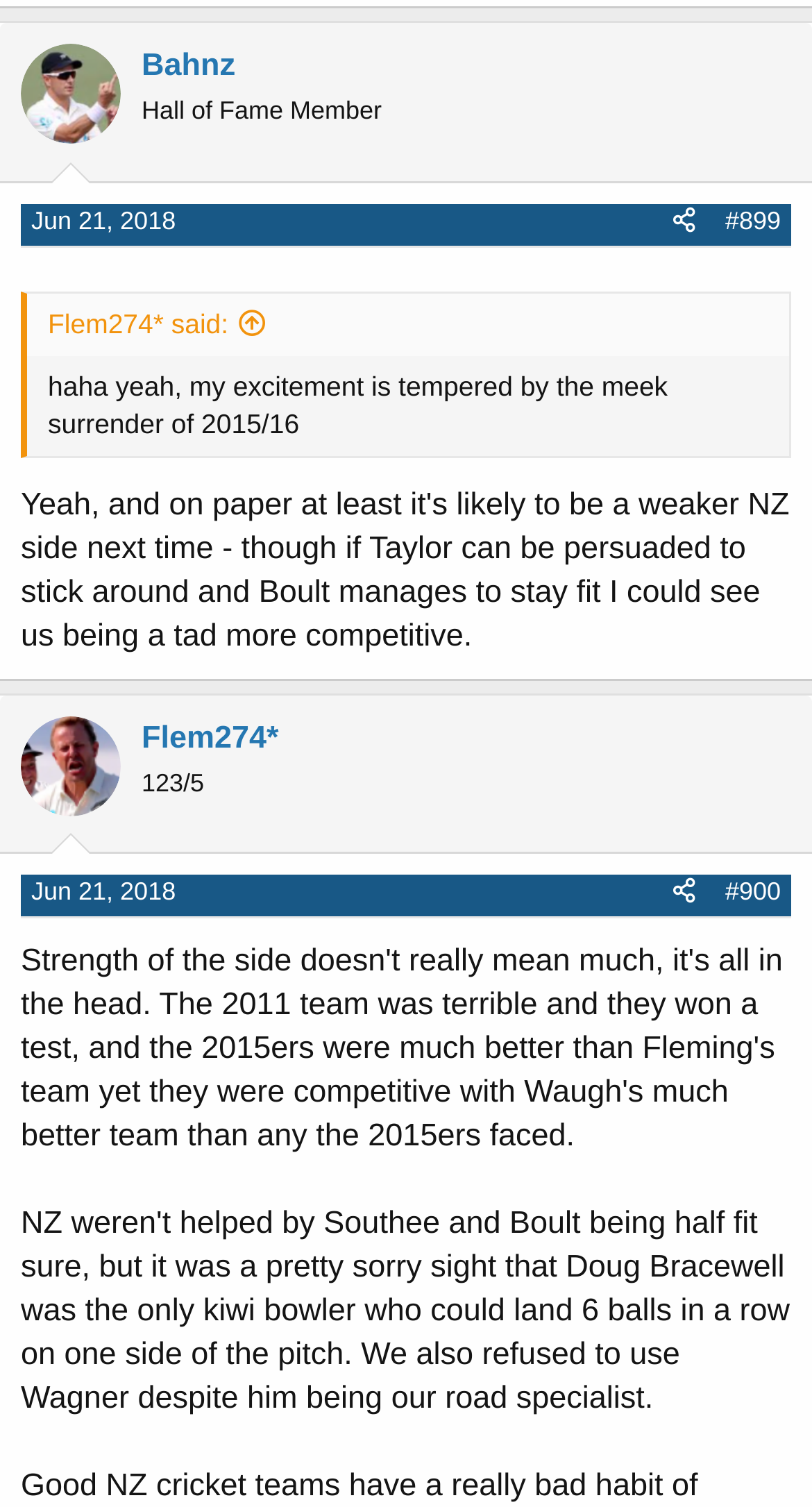Locate the bounding box coordinates of the clickable area needed to fulfill the instruction: "Go to the 'Cricket Chat' forum".

[0.059, 0.552, 0.225, 0.575]